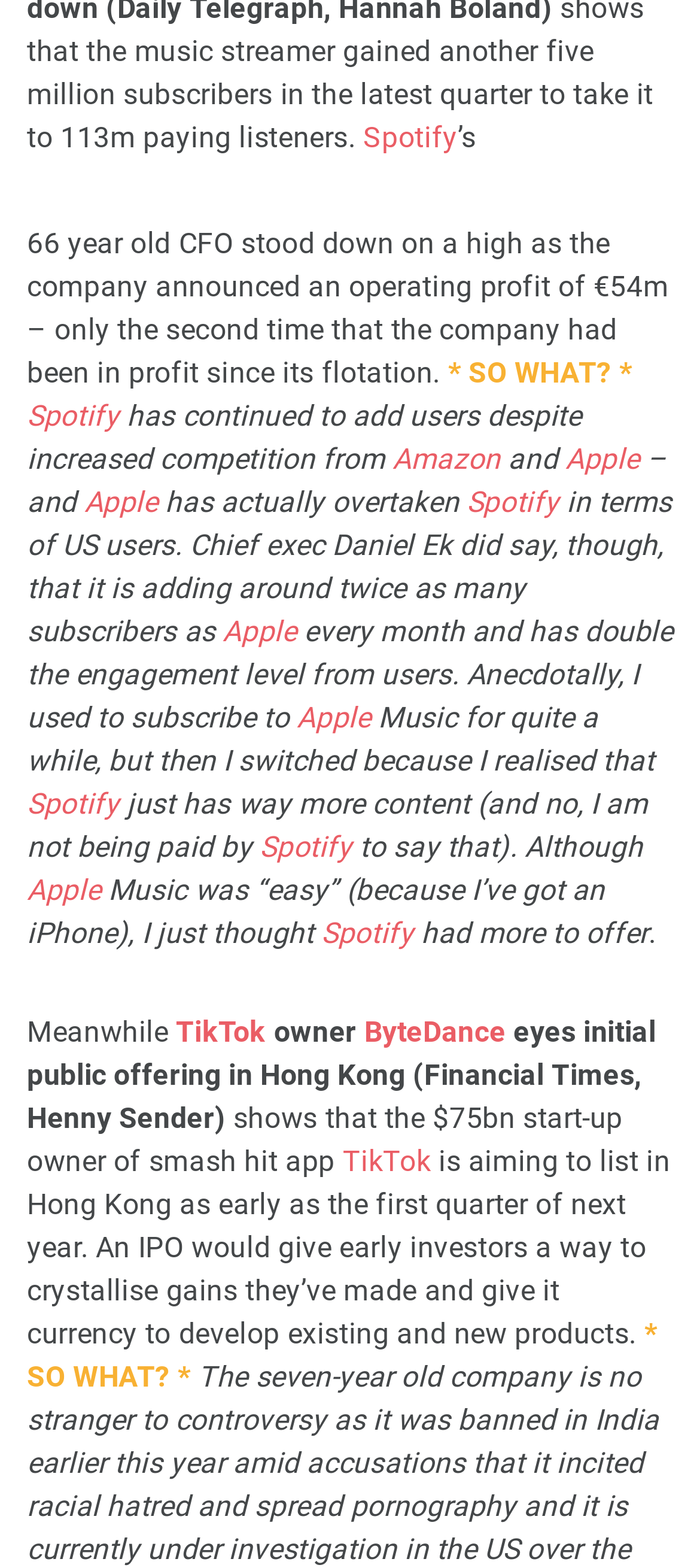Can you find the bounding box coordinates for the element to click on to achieve the instruction: "Explore TikTok"?

[0.252, 0.647, 0.38, 0.669]